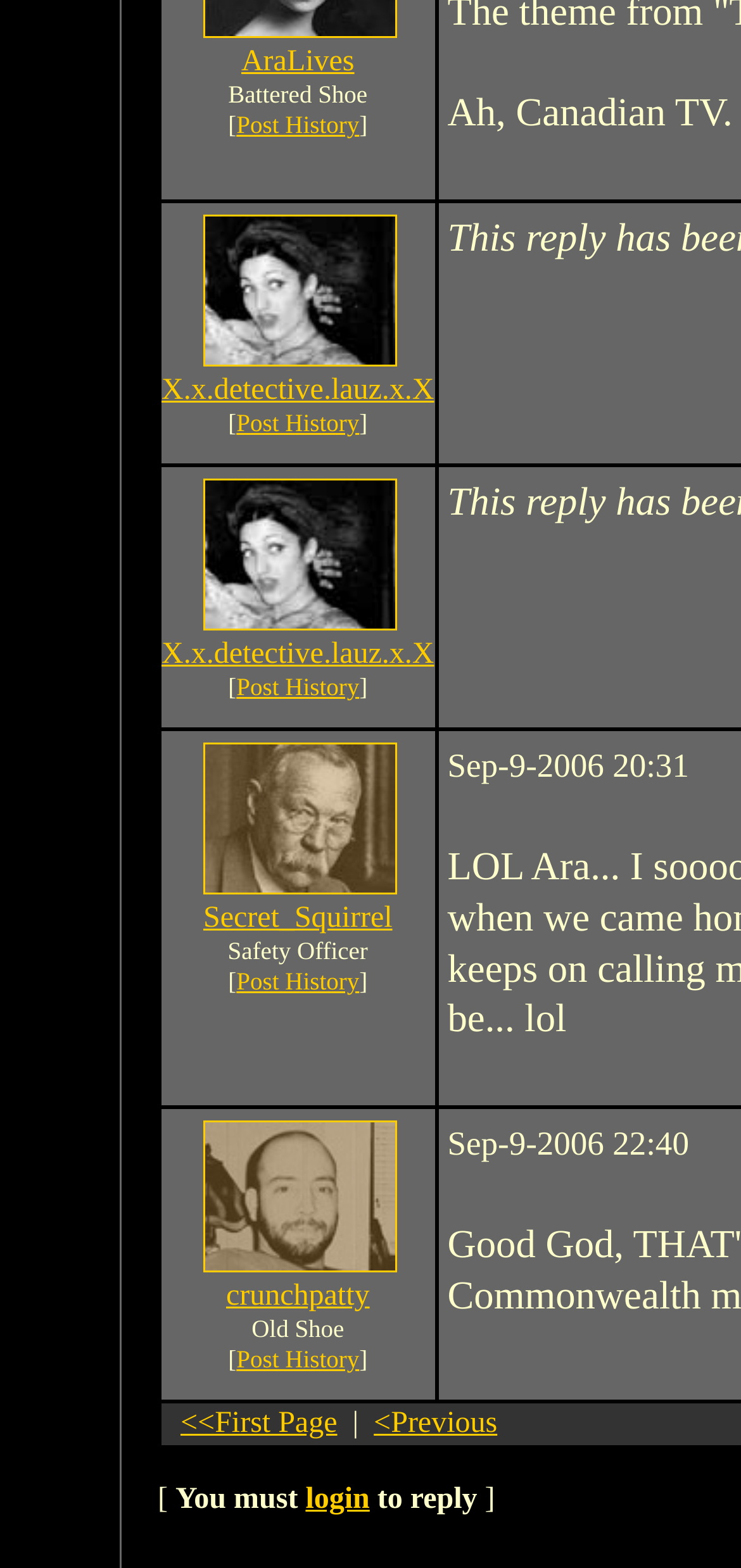What is the name of the first user?
Based on the image, answer the question with as much detail as possible.

The first user's name is AraLives, which can be found in the top-left corner of the webpage as a link.